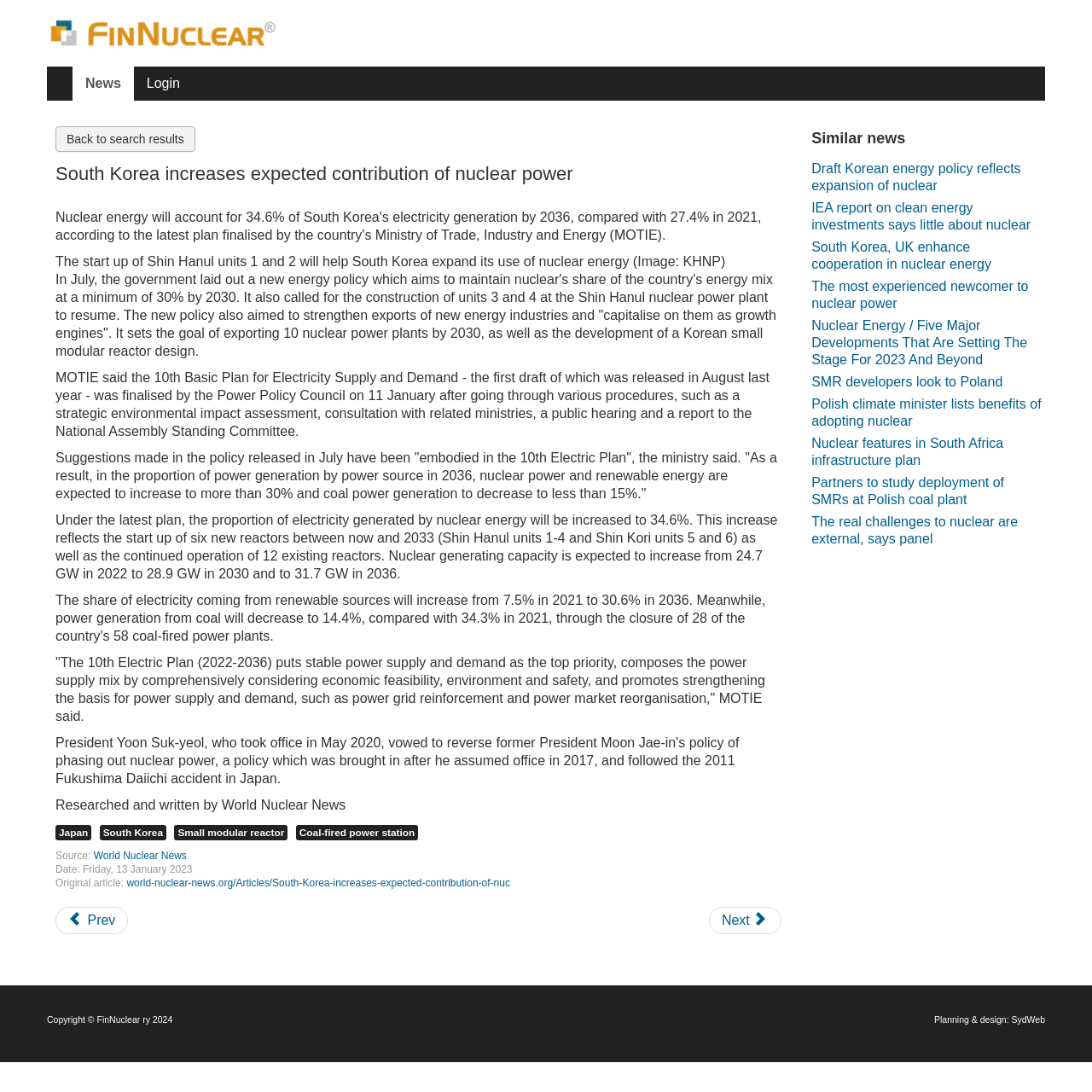How many new reactors will be started up between now and 2033?
Please use the visual content to give a single word or phrase answer.

6